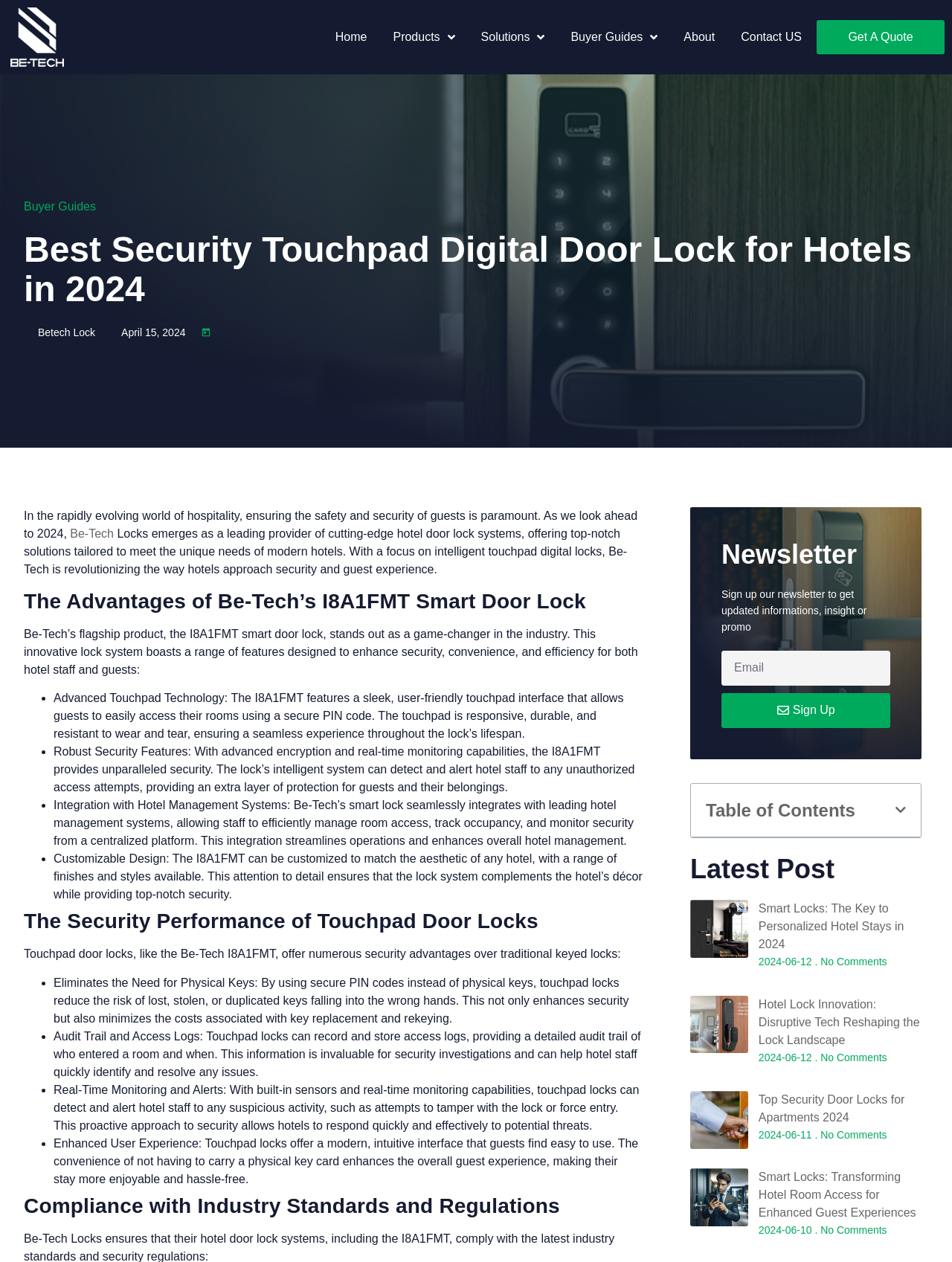Use a single word or phrase to answer the question: 
What is the company name mentioned in the webpage?

Be-Tech